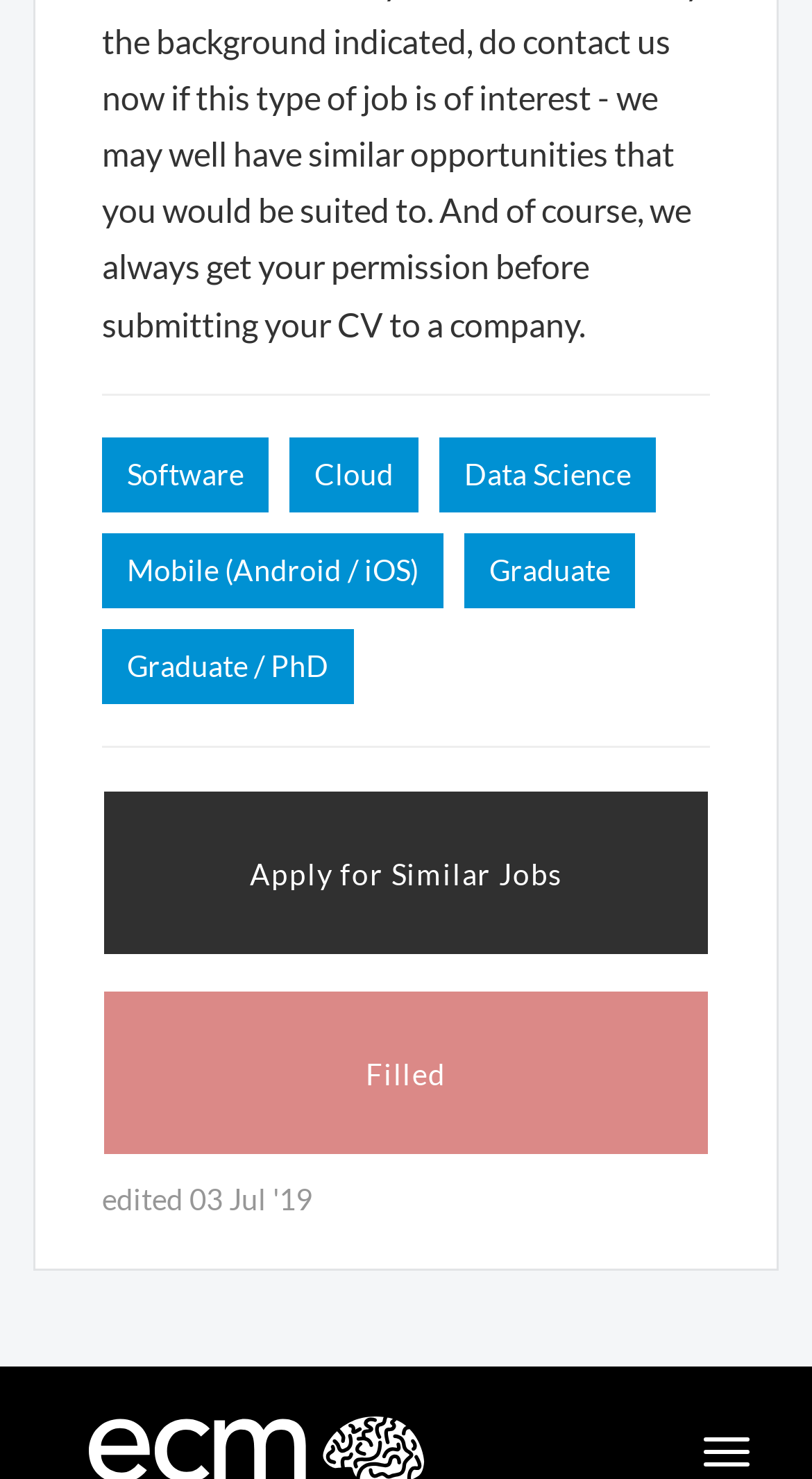Show the bounding box coordinates of the region that should be clicked to follow the instruction: "Click on Filled."

[0.126, 0.669, 0.781, 0.781]